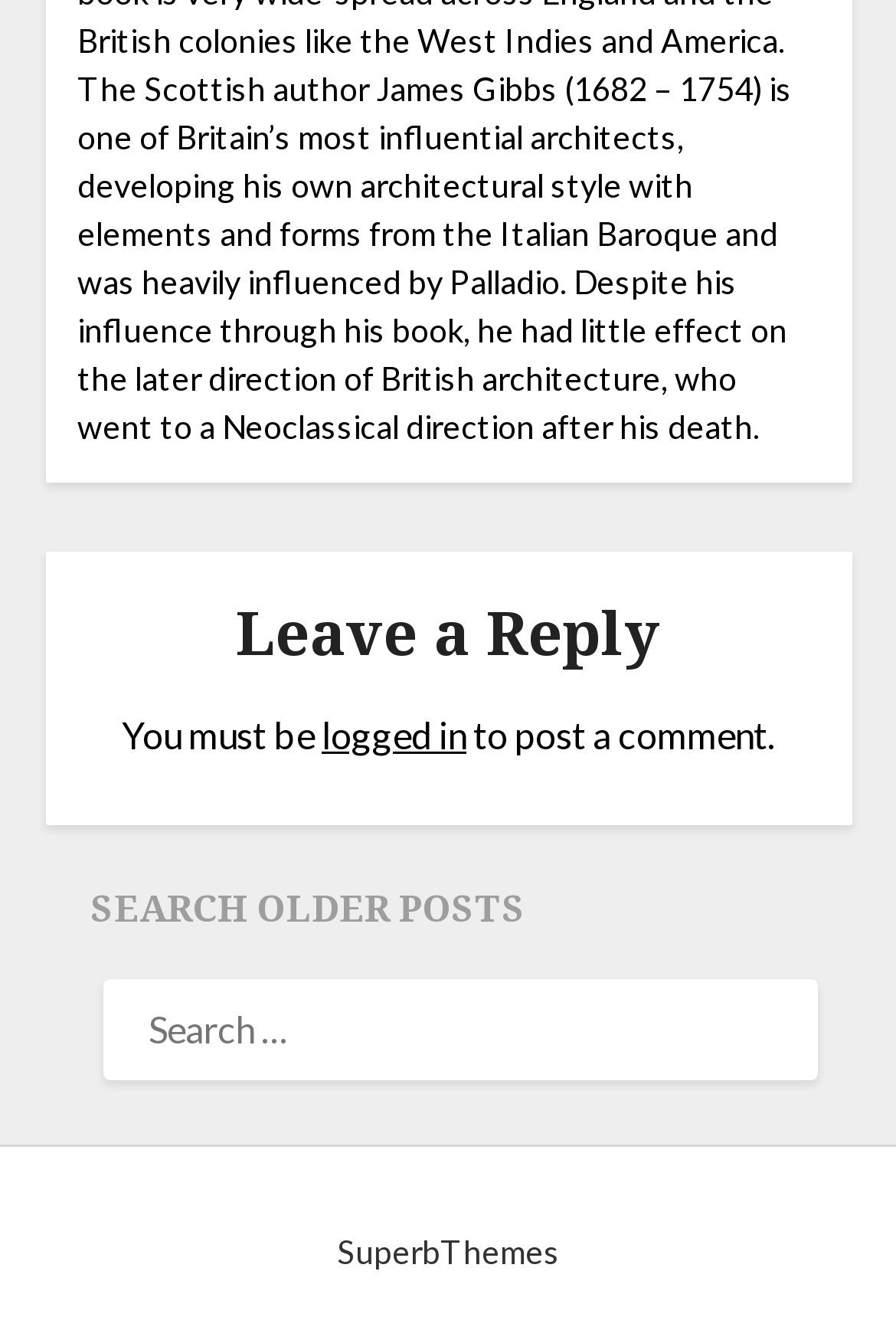Give a succinct answer to this question in a single word or phrase: 
What is the purpose of the search box?

Search older posts